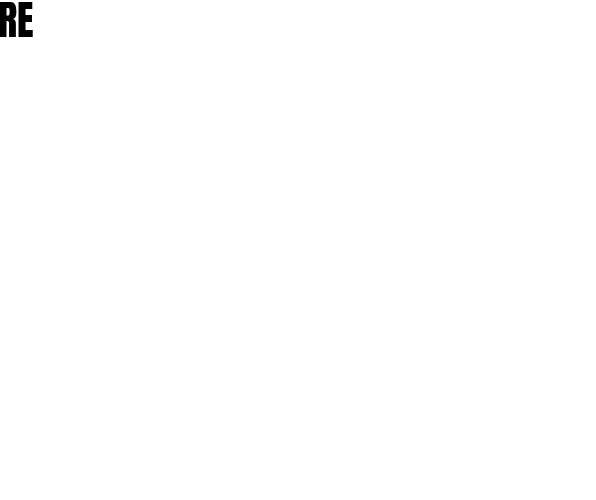Deliver an in-depth description of the image, highlighting major points.

The image prominently features the text "RE," styled in a bold, uppercase font. It is part of the promotional display for the Vyking Force 2465 PSI Induction Electric Pressure Washer Kit. This striking typography likely emphasizes a key aspect or feature of the product, capturing the viewer's attention and suggesting resilience, power, or effectiveness related to the cleaning capabilities of the pressure washer. The image is positioned within a larger context that highlights the product's specifications and benefits, making it an integral part of the promotional material for potential customers seeking efficient cleaning solutions.